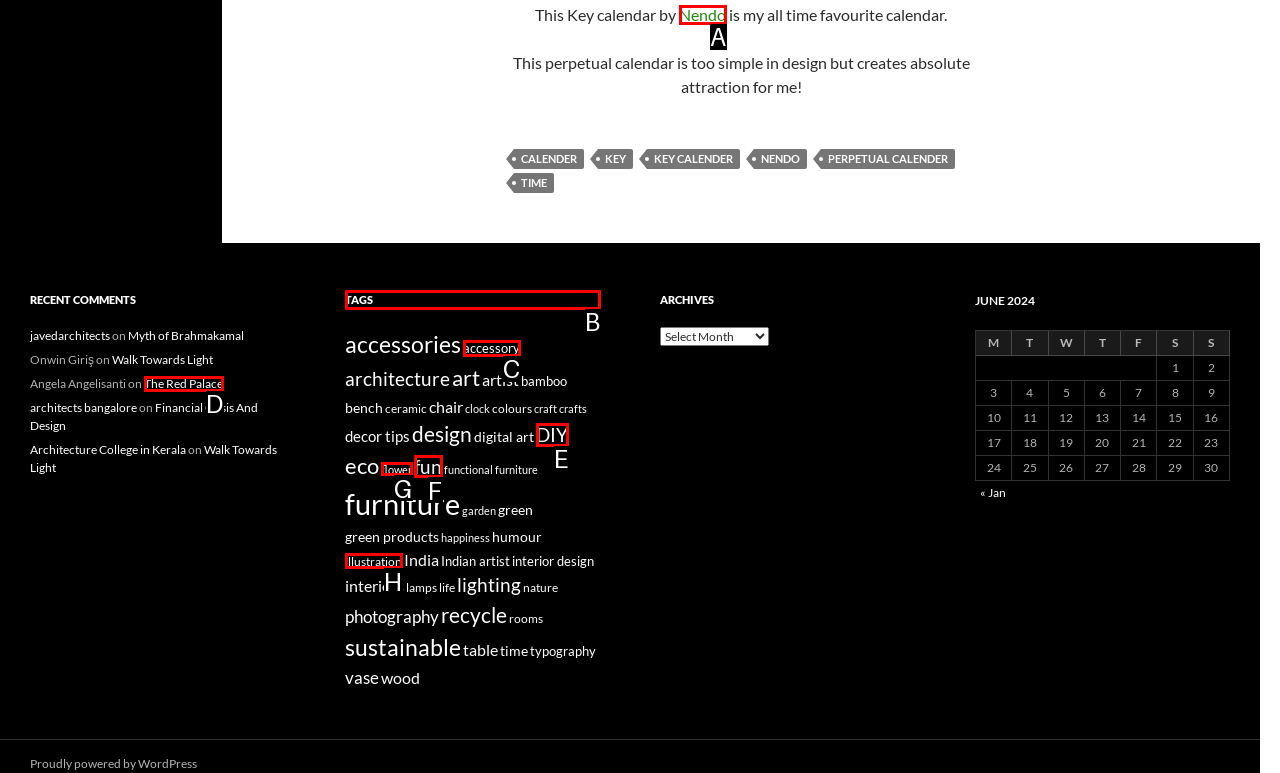Identify the correct option to click in order to complete this task: Browse the 'TAGS' section
Answer with the letter of the chosen option directly.

B